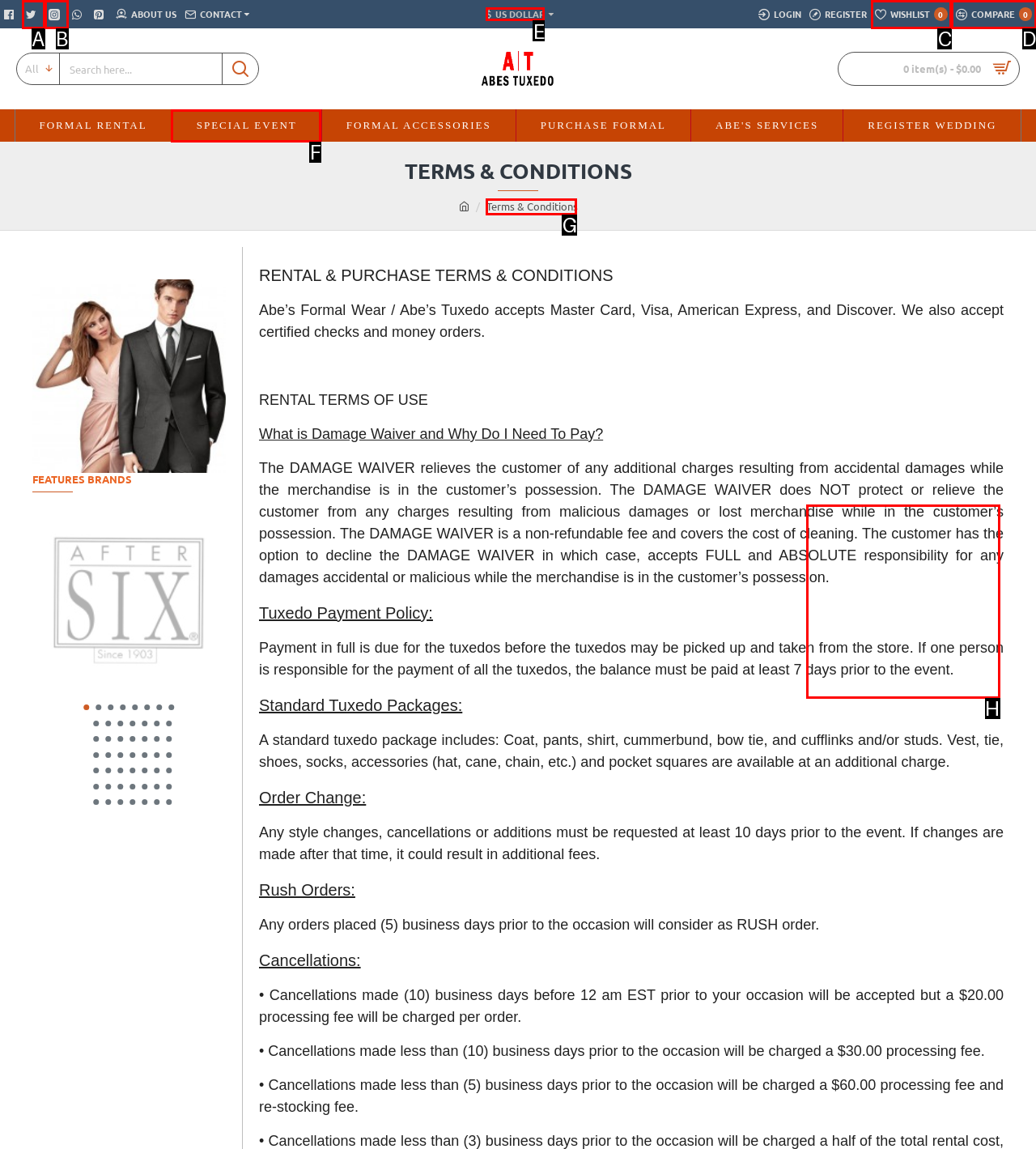Which option should be clicked to execute the task: View terms and conditions?
Reply with the letter of the chosen option.

G